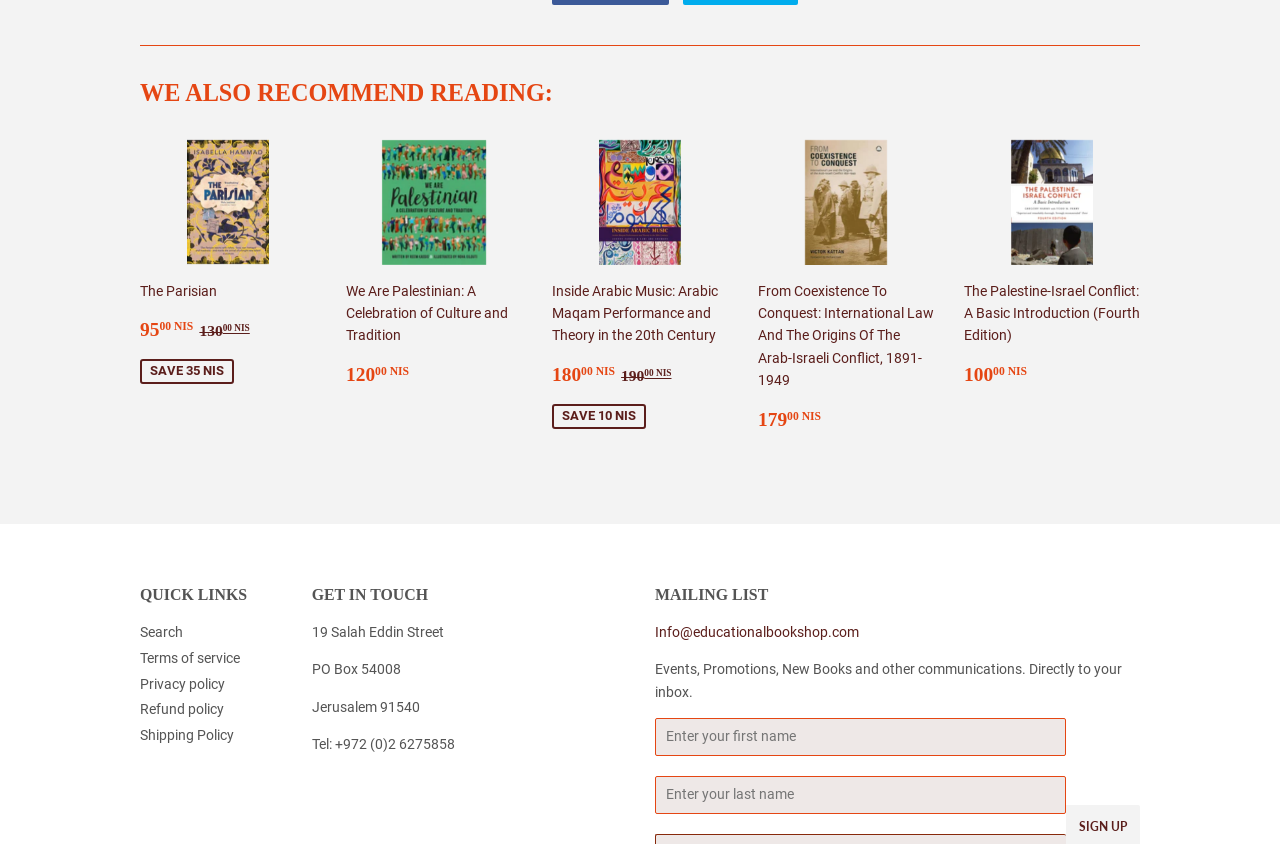Please answer the following question using a single word or phrase: 
What is the phone number of the Educational Bookshop?

+972 (0)2 6275858